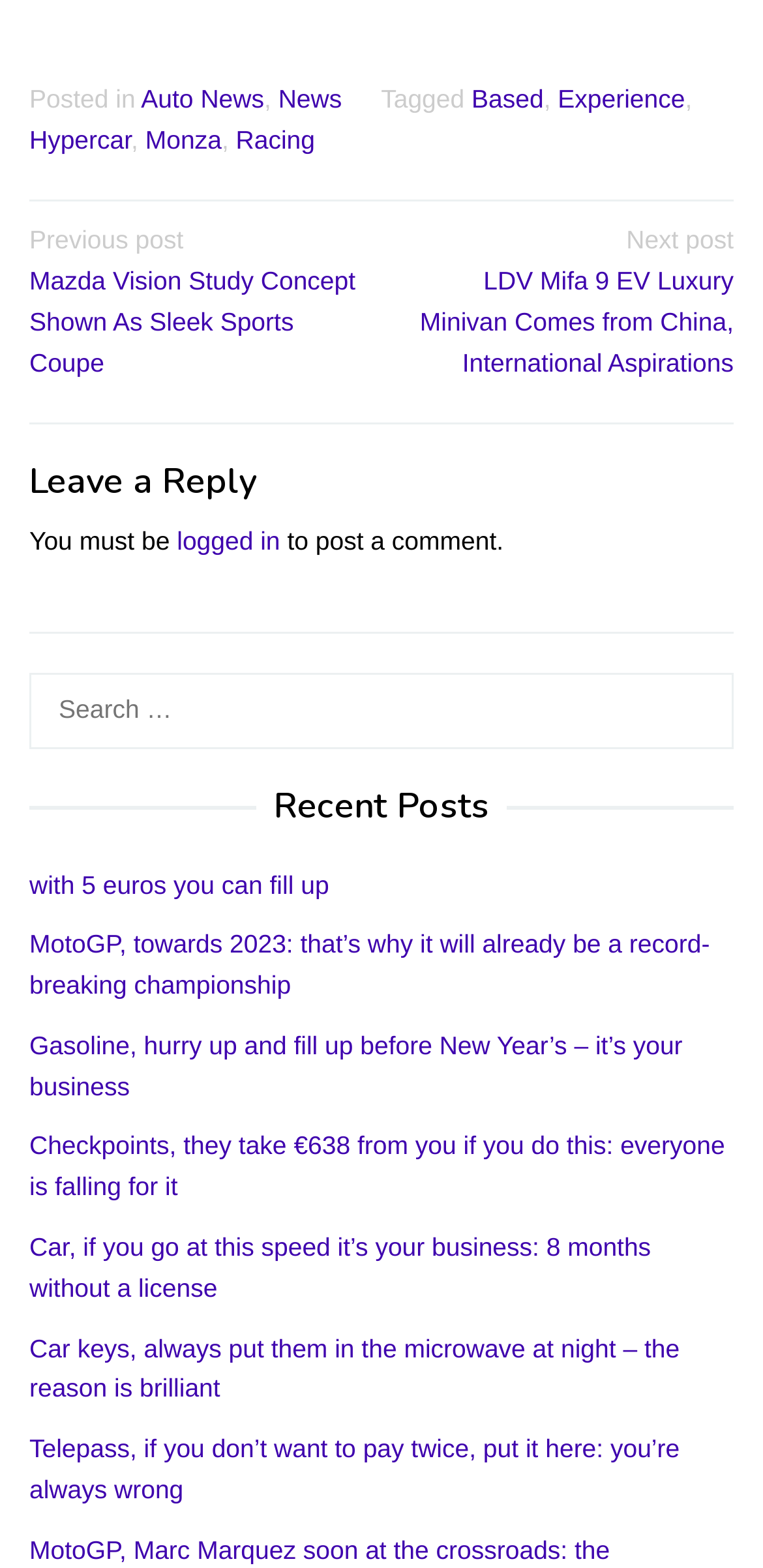Identify the bounding box coordinates of the clickable region necessary to fulfill the following instruction: "Explore the methods to keep diabetes in control". The bounding box coordinates should be four float numbers between 0 and 1, i.e., [left, top, right, bottom].

None